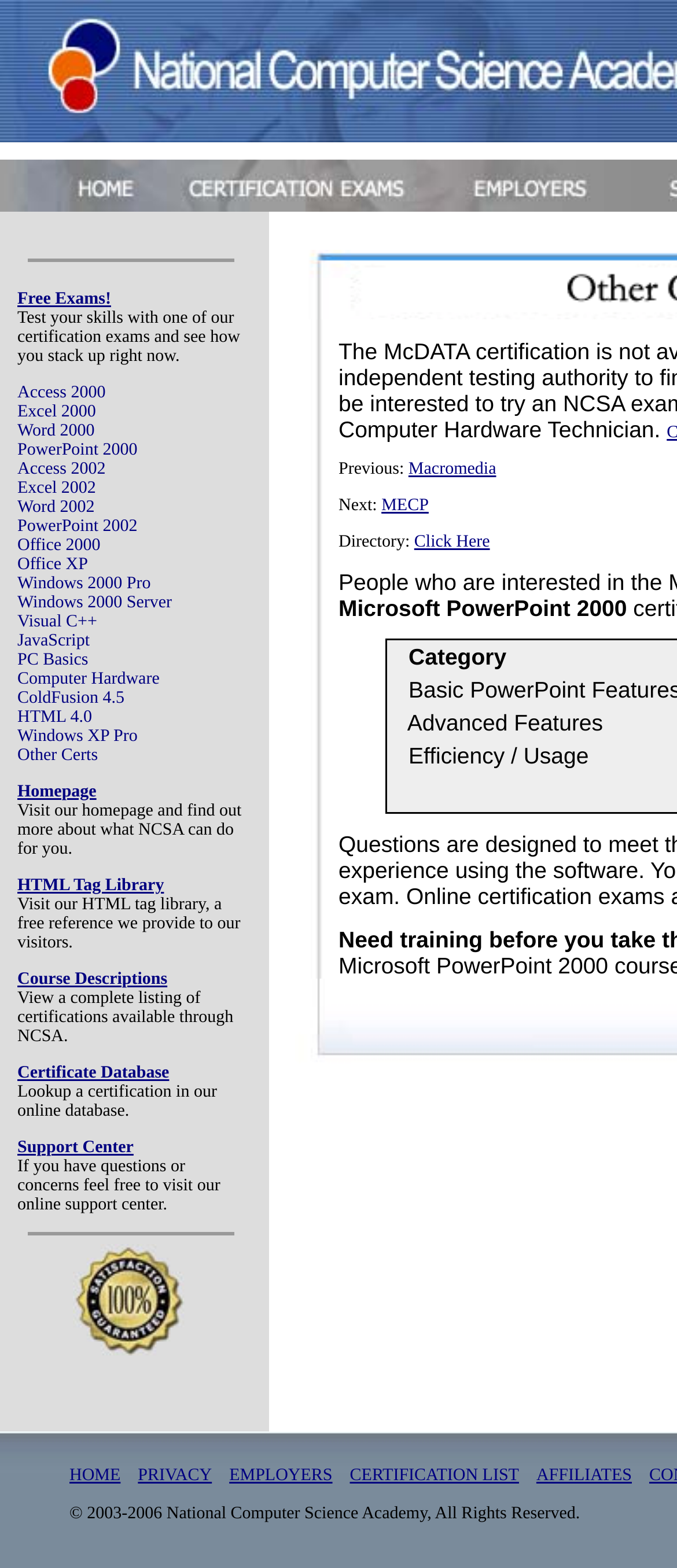Please locate the clickable area by providing the bounding box coordinates to follow this instruction: "Lookup a certification in the database".

[0.026, 0.678, 0.25, 0.691]